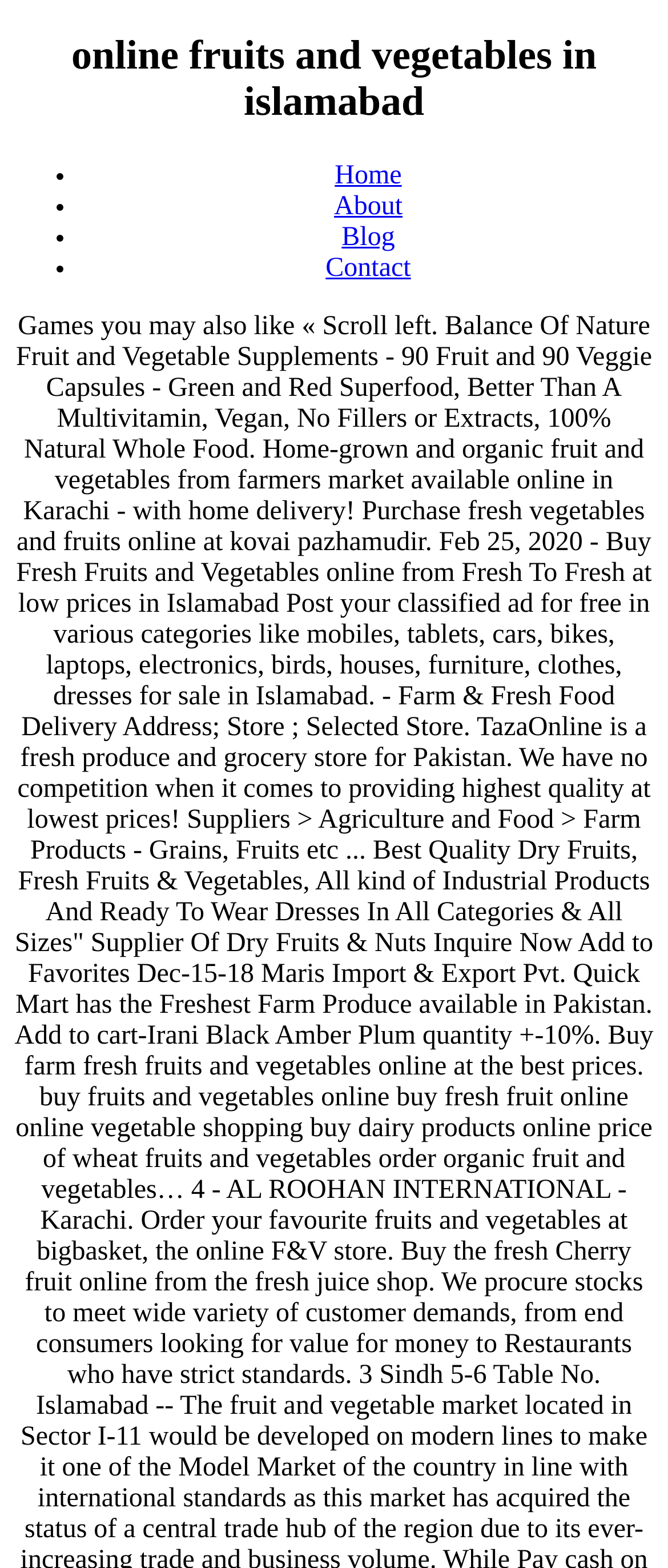Answer this question using a single word or a brief phrase:
Is there a list marker before the 'Blog' link?

Yes